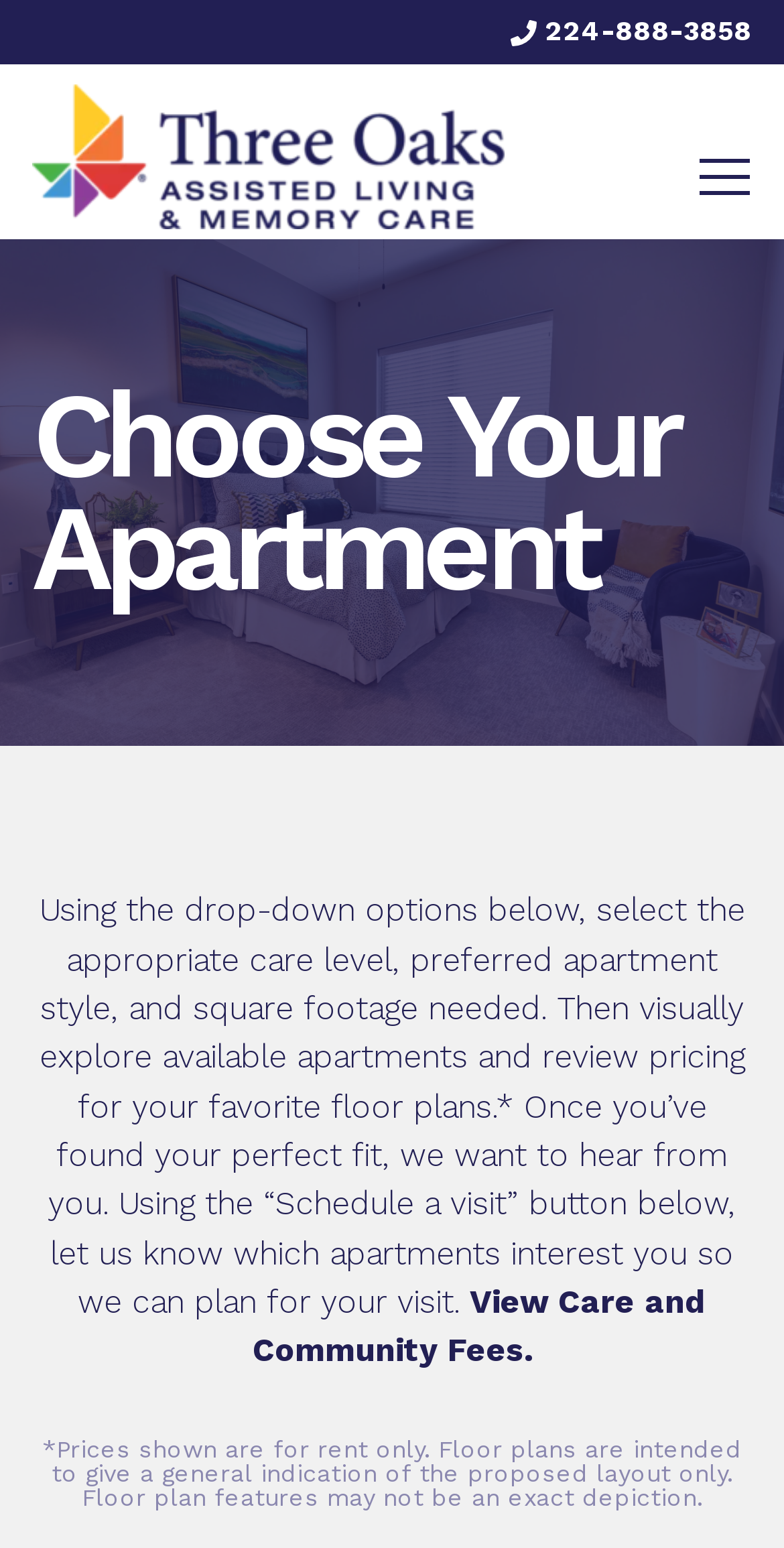Identify the bounding box of the HTML element described here: "aria-label="Toggle navigation"". Provide the coordinates as four float numbers between 0 and 1: [left, top, right, bottom].

[0.89, 0.093, 0.959, 0.135]